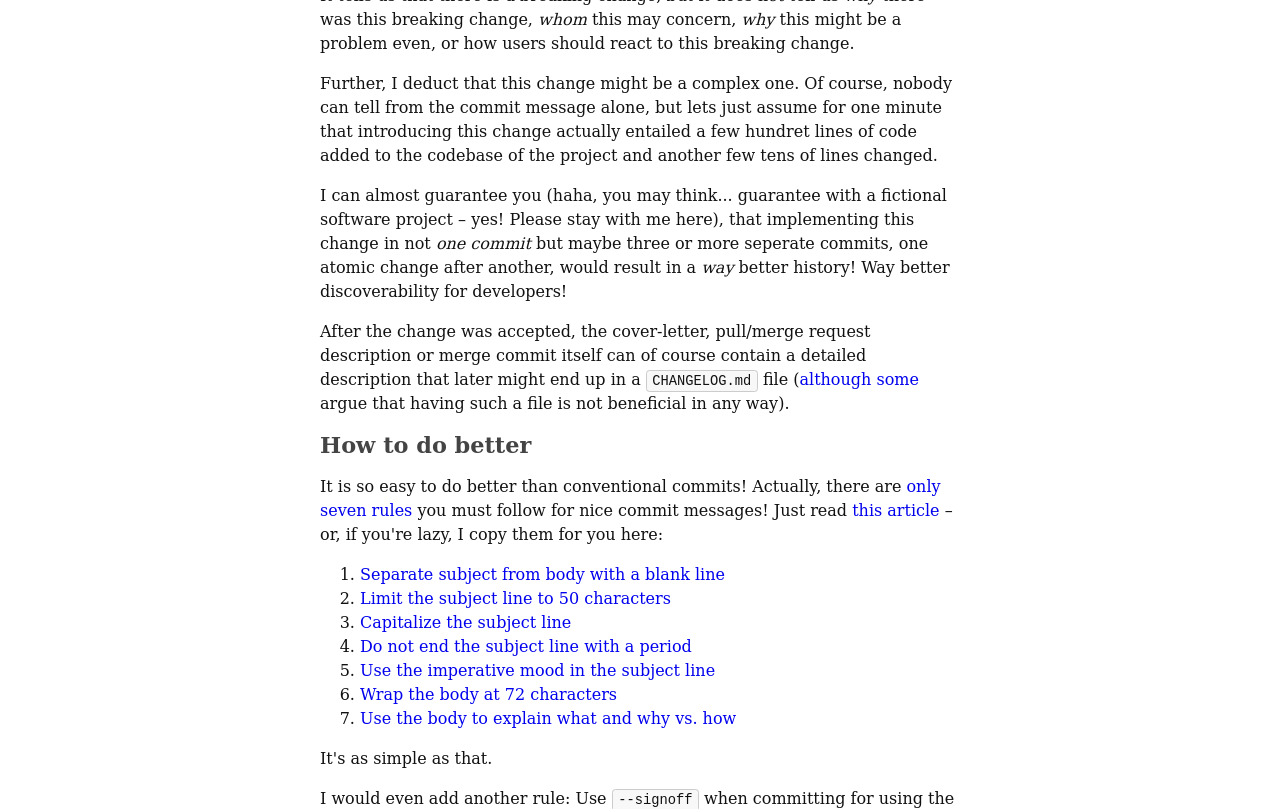Locate the bounding box coordinates of the region to be clicked to comply with the following instruction: "Click the link 'although some'". The coordinates must be four float numbers between 0 and 1, in the form [left, top, right, bottom].

[0.625, 0.457, 0.718, 0.48]